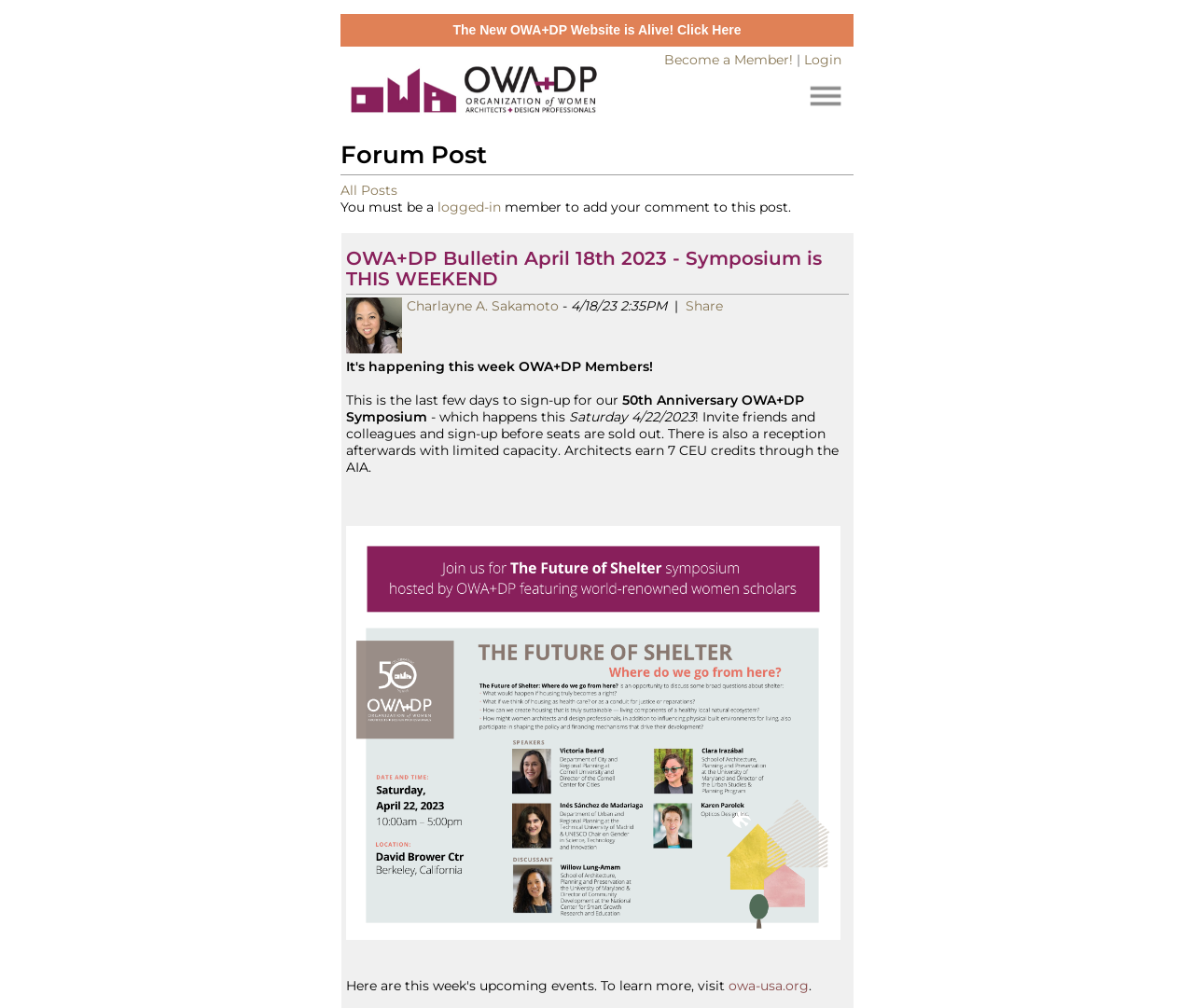Given the element description "All Posts" in the screenshot, predict the bounding box coordinates of that UI element.

[0.285, 0.18, 0.333, 0.197]